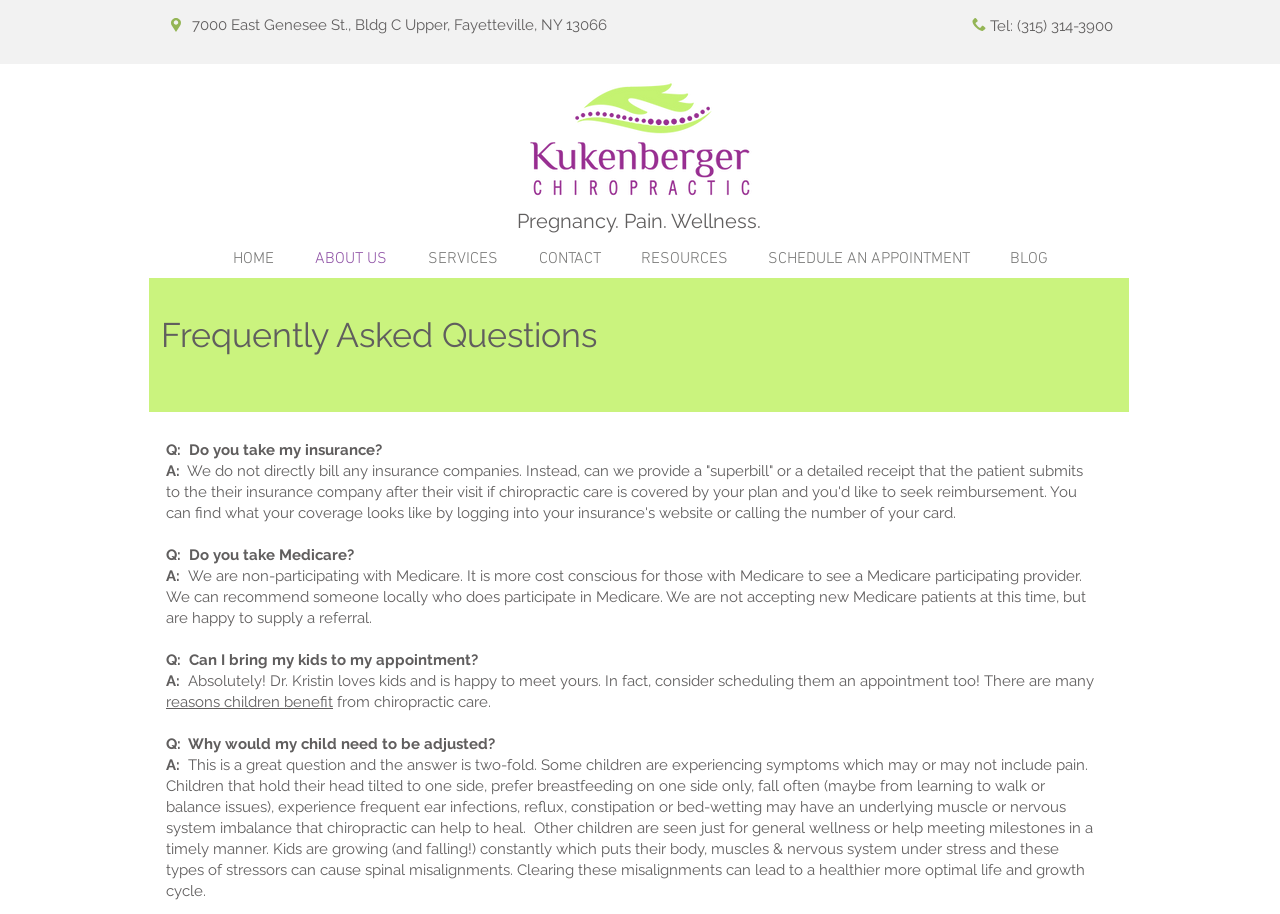Using the provided description BLOG, find the bounding box coordinates for the UI element. Provide the coordinates in (top-left x, top-left y, bottom-right x, bottom-right y) format, ensuring all values are between 0 and 1.

[0.773, 0.264, 0.834, 0.304]